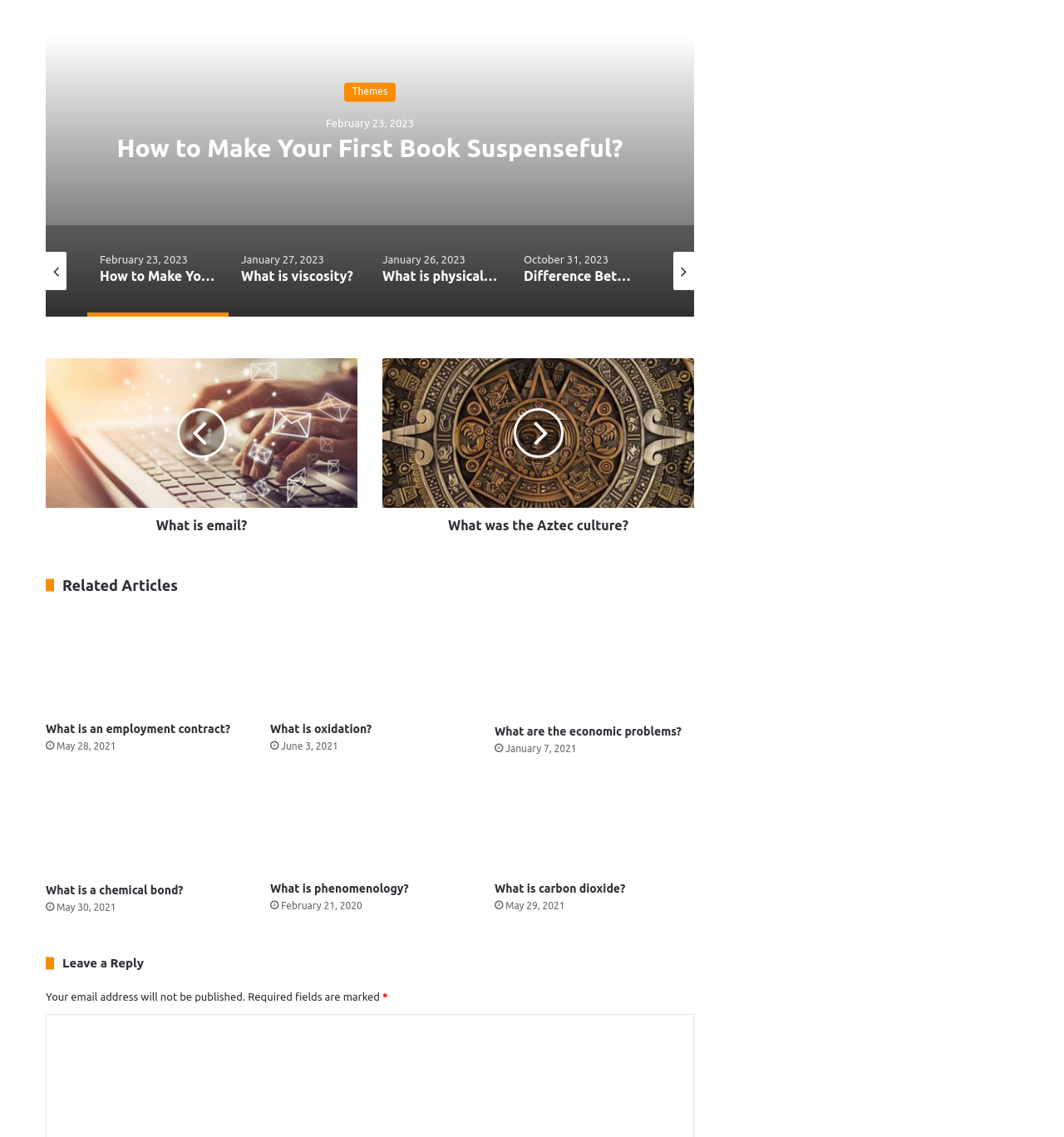Locate the bounding box coordinates of the element you need to click to accomplish the task described by this instruction: "Click the 'Abstract' link".

None